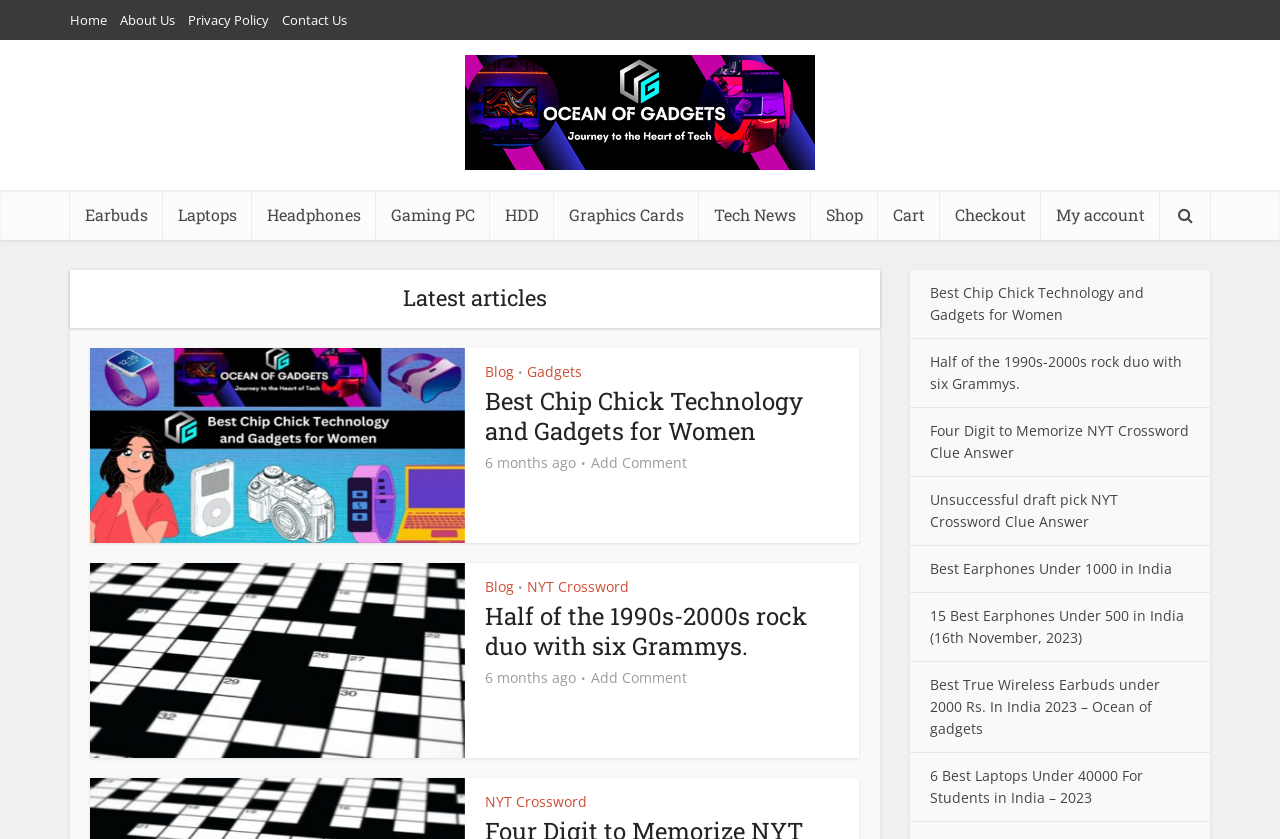Identify the bounding box coordinates of the clickable section necessary to follow the following instruction: "Click on the Home link". The coordinates should be presented as four float numbers from 0 to 1, i.e., [left, top, right, bottom].

[0.055, 0.013, 0.084, 0.035]